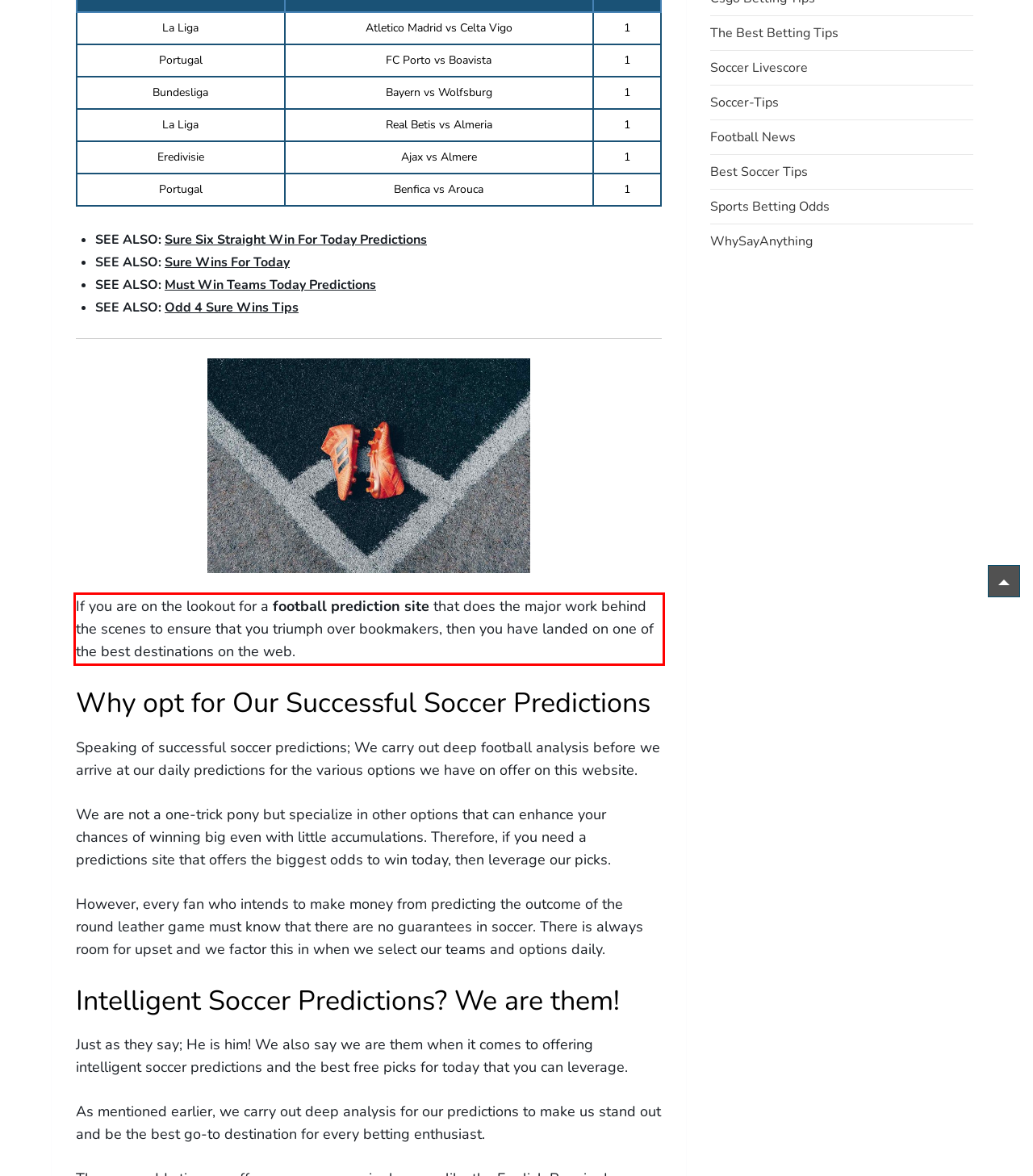Within the screenshot of a webpage, identify the red bounding box and perform OCR to capture the text content it contains.

If you are on the lookout for a football prediction site that does the major work behind the scenes to ensure that you triumph over bookmakers, then you have landed on one of the best destinations on the web.